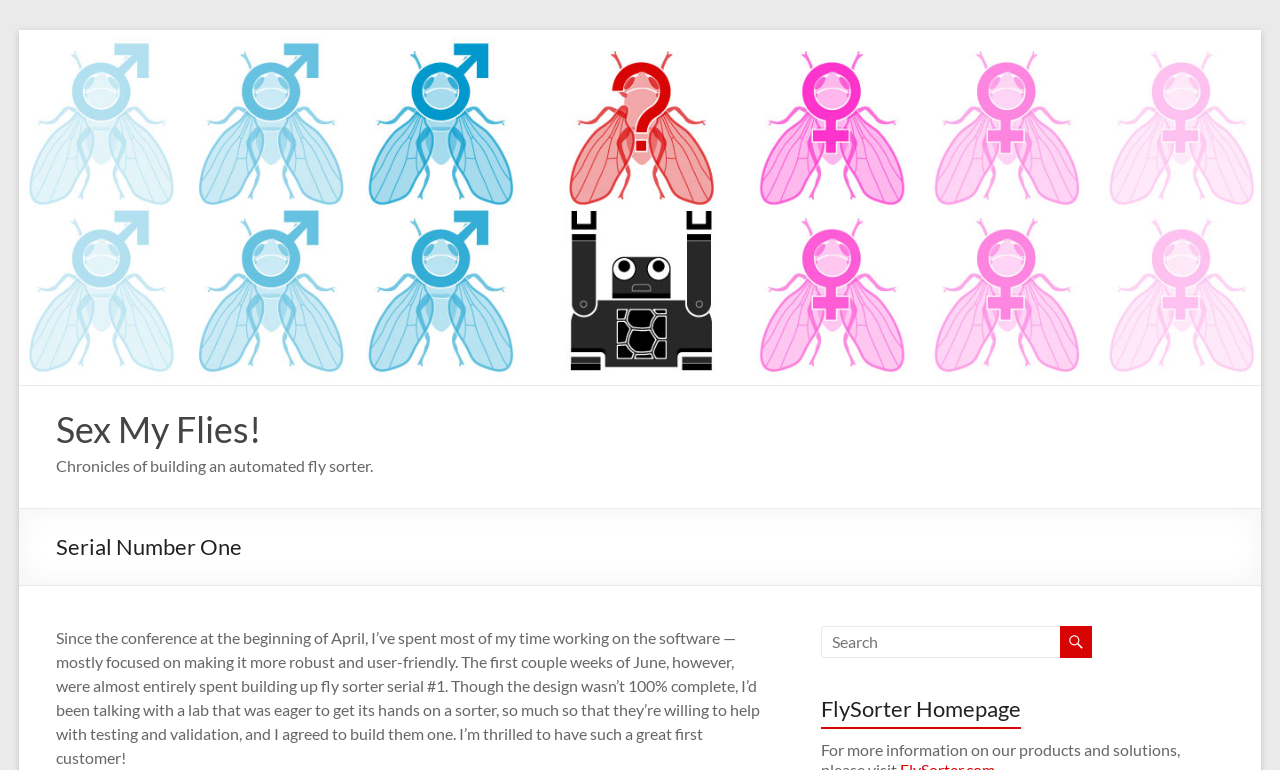Provide the text content of the webpage's main heading.

Serial Number One